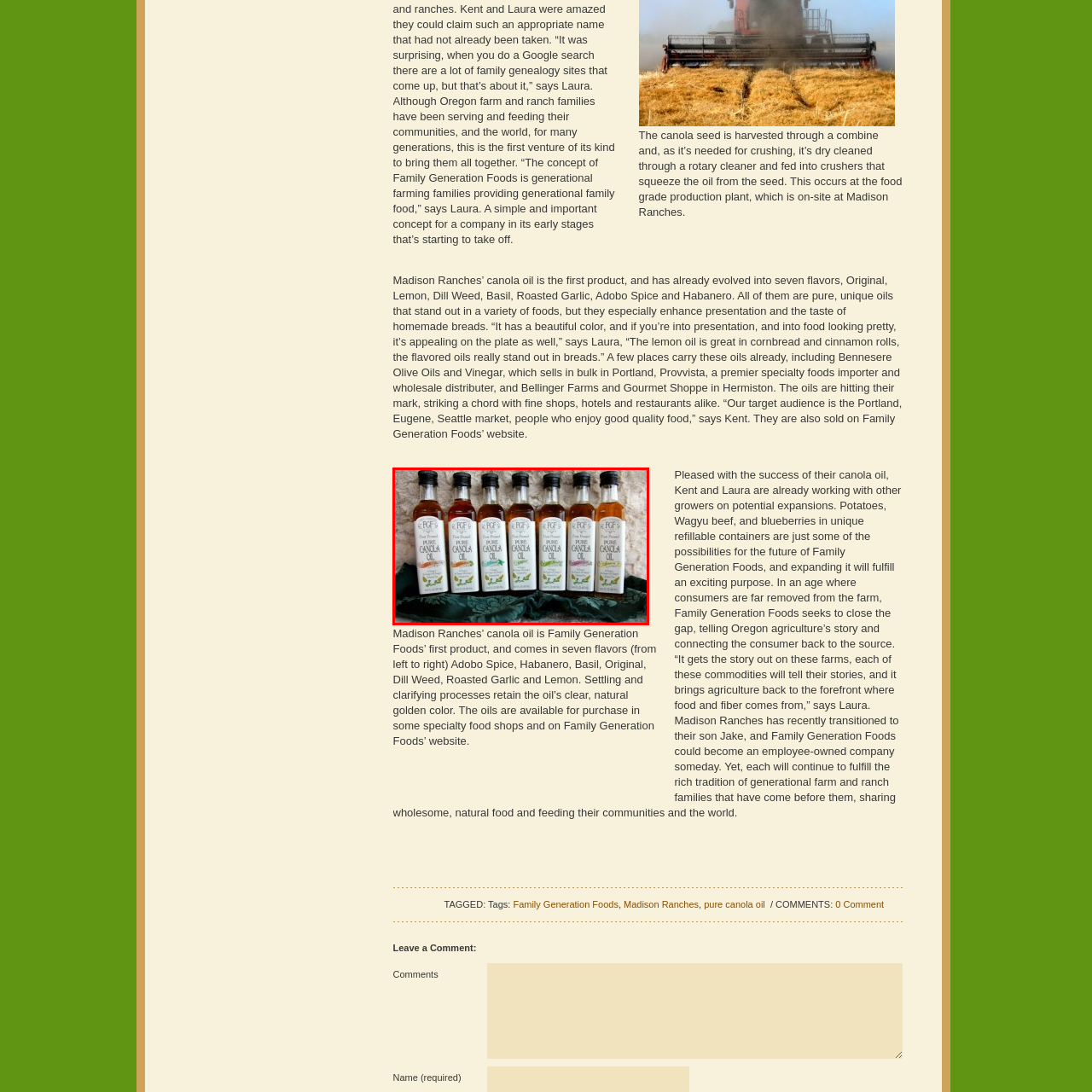Observe the image enclosed by the red rectangle, then respond to the question in one word or phrase:
What is the material of the bottles?

Clear glass